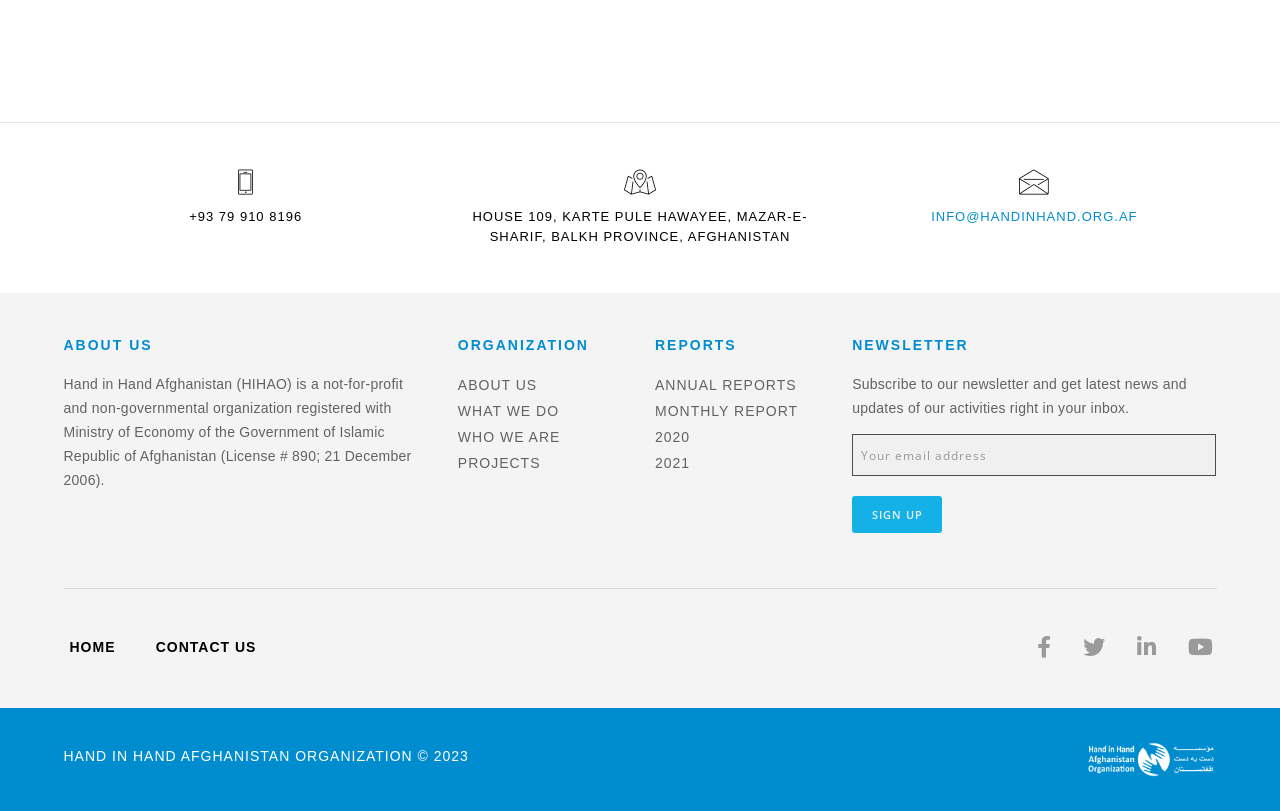Determine the bounding box coordinates of the UI element that matches the following description: "Home". The coordinates should be four float numbers between 0 and 1 in the format [left, top, right, bottom].

[0.054, 0.788, 0.09, 0.807]